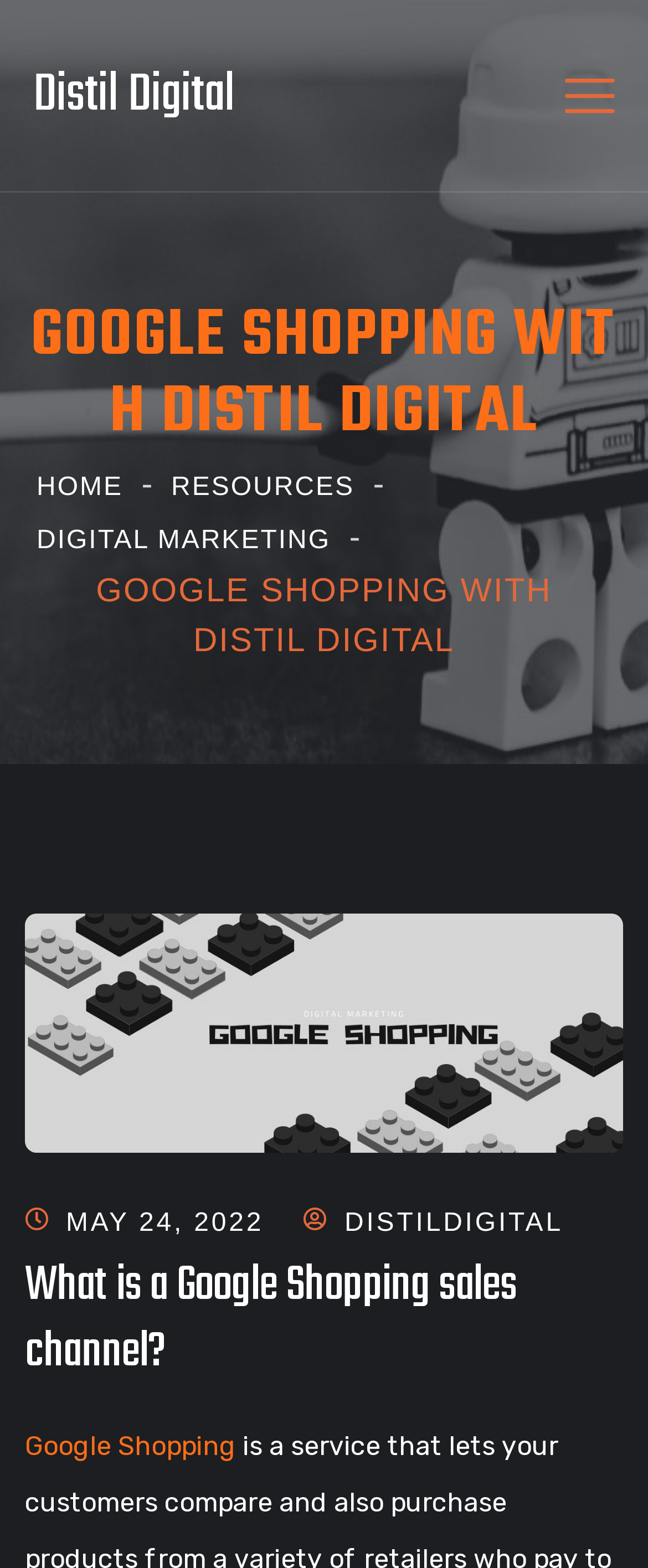Please answer the following query using a single word or phrase: 
What are the main navigation links?

HOME, RESOURCES, DIGITAL MARKETING